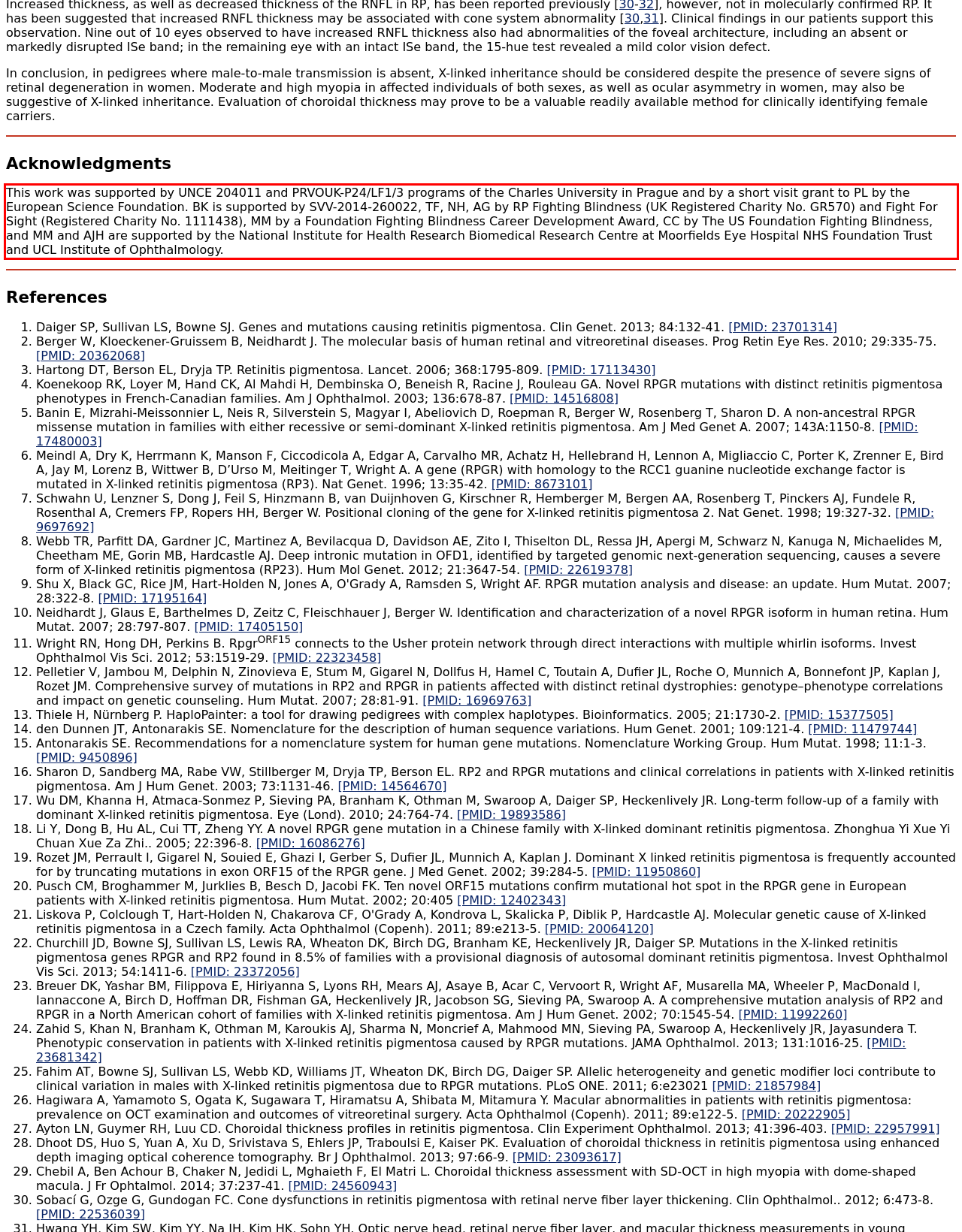Within the screenshot of the webpage, there is a red rectangle. Please recognize and generate the text content inside this red bounding box.

This work was supported by UNCE 204011 and PRVOUK-P24/LF1/3 programs of the Charles University in Prague and by a short visit grant to PL by the European Science Foundation. BK is supported by SVV-2014-260022, TF, NH, AG by RP Fighting Blindness (UK Registered Charity No. GR570) and Fight For Sight (Registered Charity No. 1111438), MM by a Foundation Fighting Blindness Career Development Award, CC by The US Foundation Fighting Blindness, and MM and AJH are supported by the National Institute for Health Research Biomedical Research Centre at Moorfields Eye Hospital NHS Foundation Trust and UCL Institute of Ophthalmology.